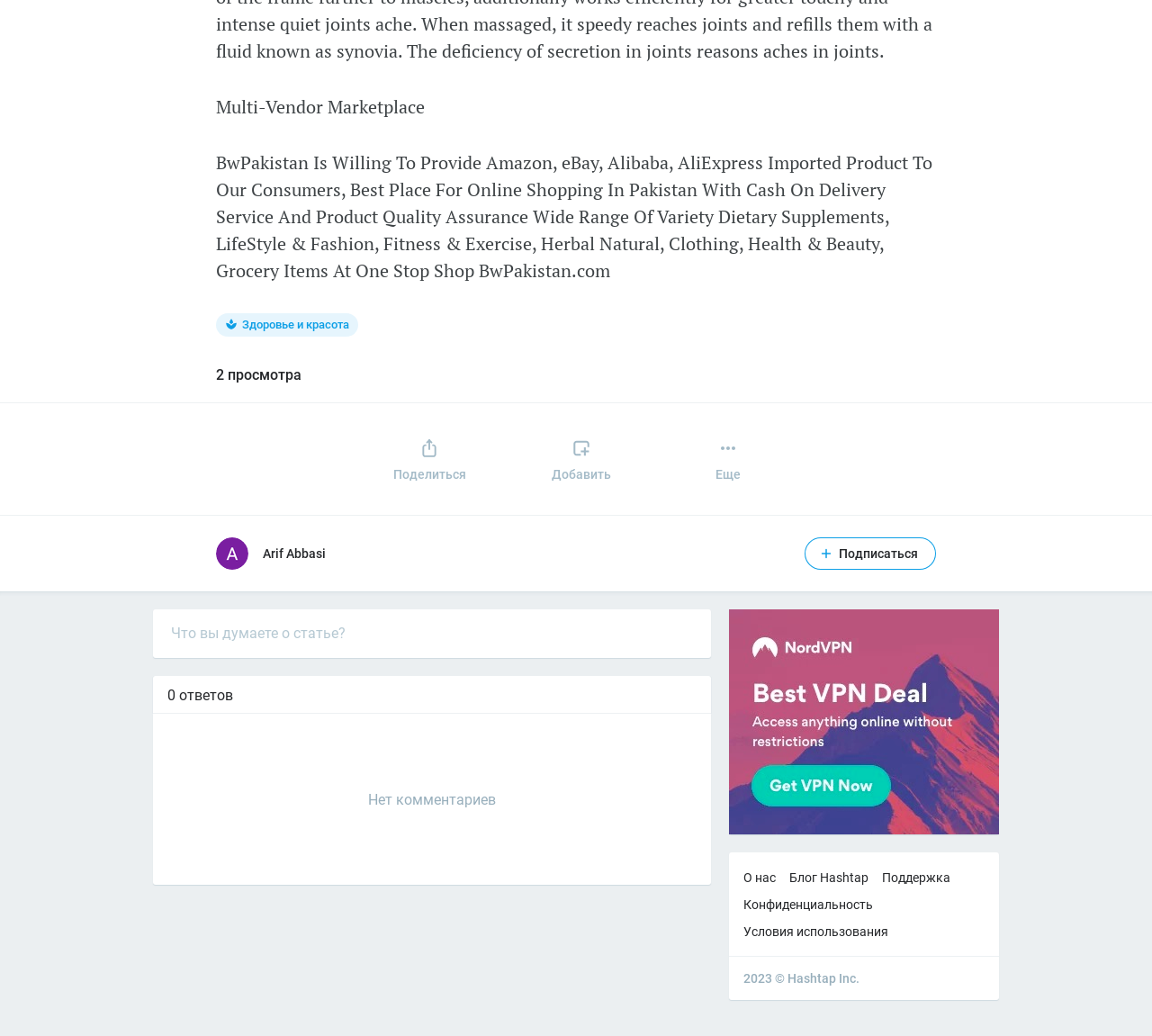Find the bounding box coordinates for the area that must be clicked to perform this action: "Learn about classic caravan insurance".

None